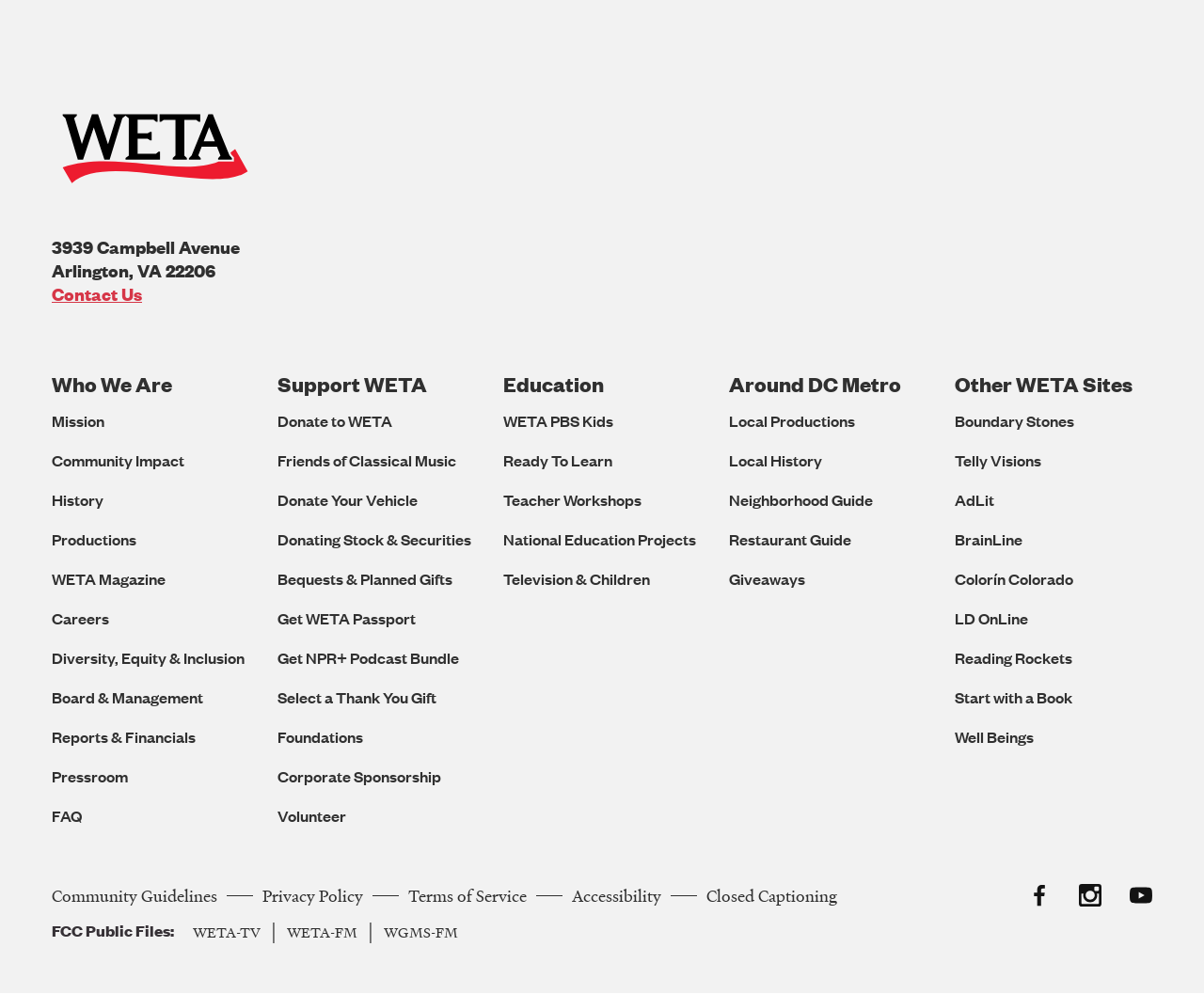What is the purpose of the 'Support WETA' section?
Utilize the image to construct a detailed and well-explained answer.

I inferred the purpose of the 'Support WETA' section by looking at the links under it, which include 'Donate to WETA', 'Donate Your Vehicle', and other donation-related options.